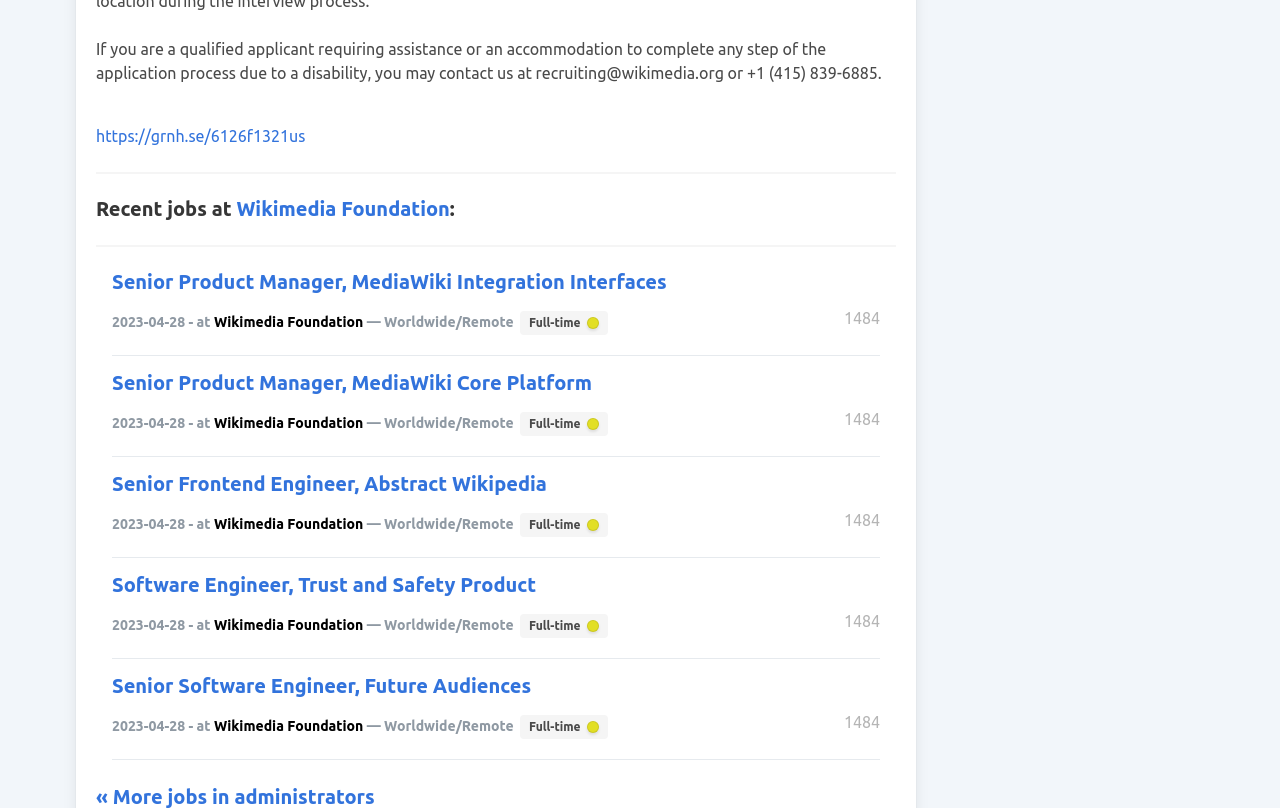What is the job title of the first job posting?
Please answer the question with a single word or phrase, referencing the image.

Senior Product Manager, MediaWiki Integration Interfaces